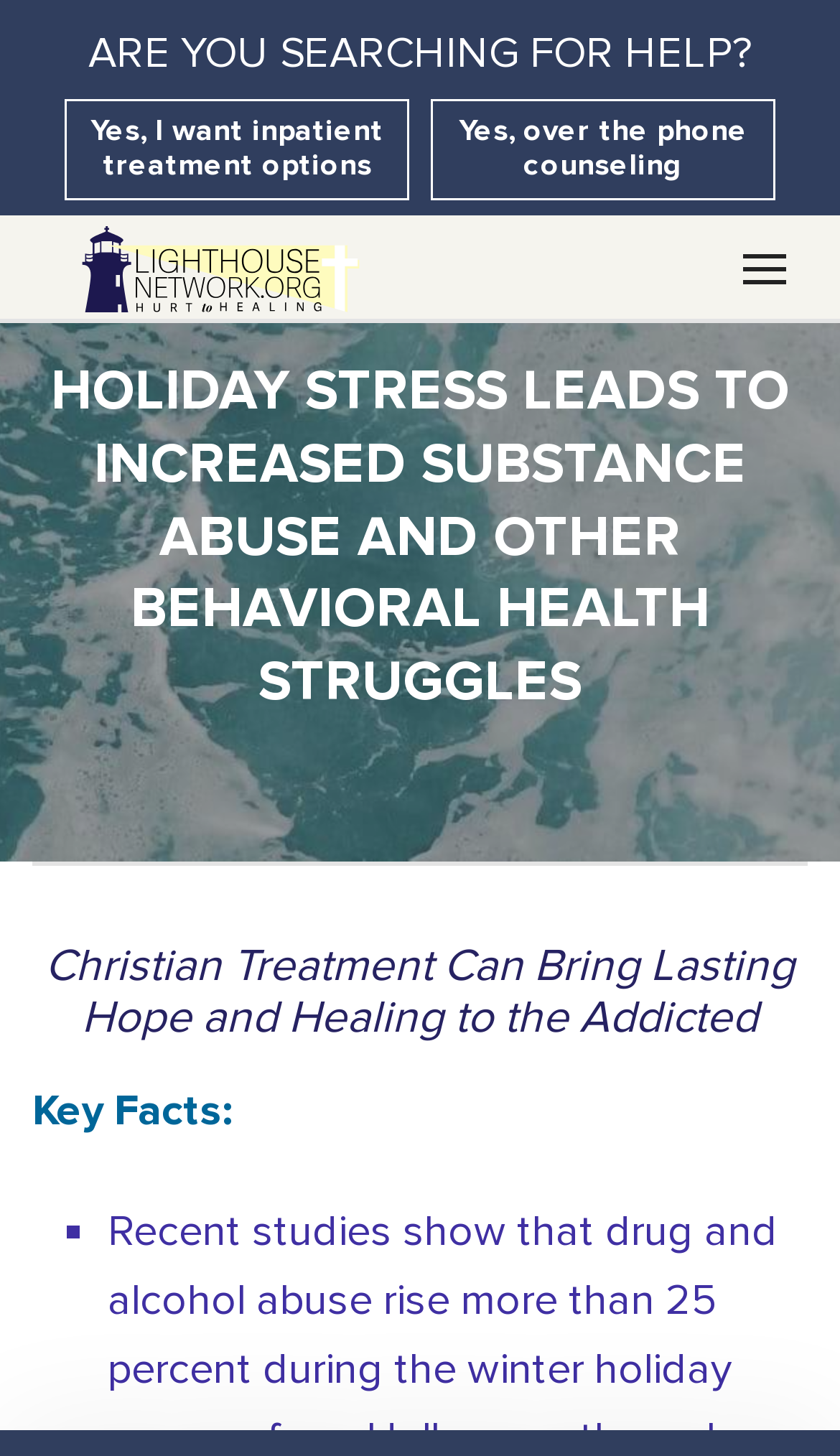Generate the main heading text from the webpage.

HOLIDAY STRESS LEADS TO INCREASED SUBSTANCE ABUSE AND OTHER BEHAVIORAL HEALTH STRUGGLES